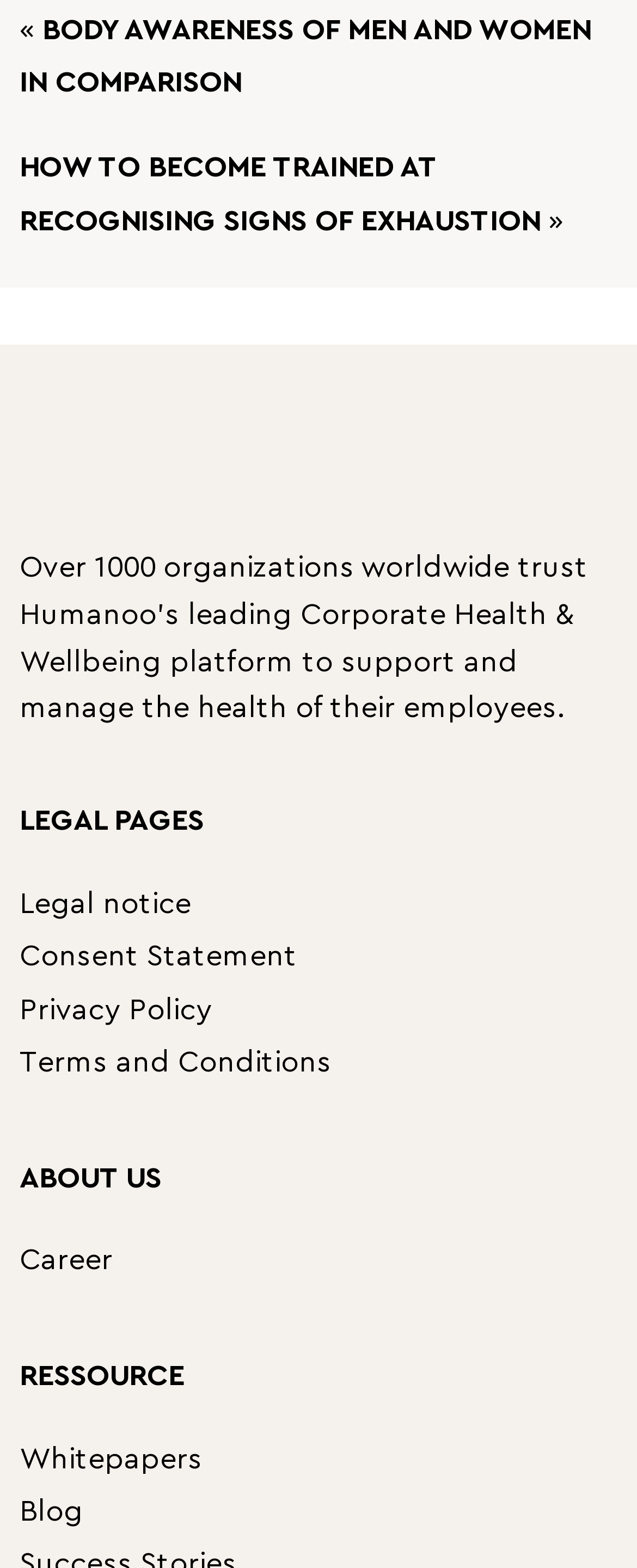Identify the bounding box coordinates for the region of the element that should be clicked to carry out the instruction: "Learn about Push Botton 1950s Black Payphone". The bounding box coordinates should be four float numbers between 0 and 1, i.e., [left, top, right, bottom].

None